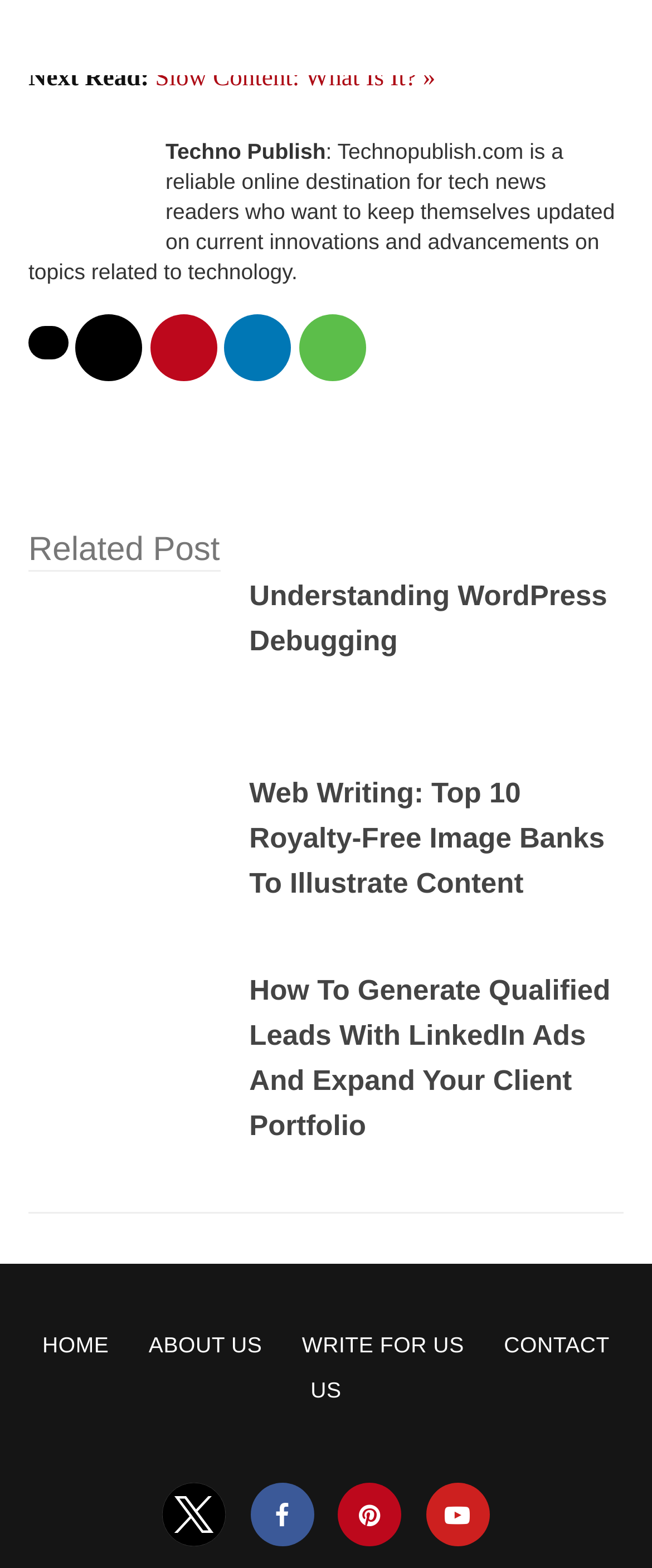Please identify the bounding box coordinates of the area I need to click to accomplish the following instruction: "Sign in to your account".

None